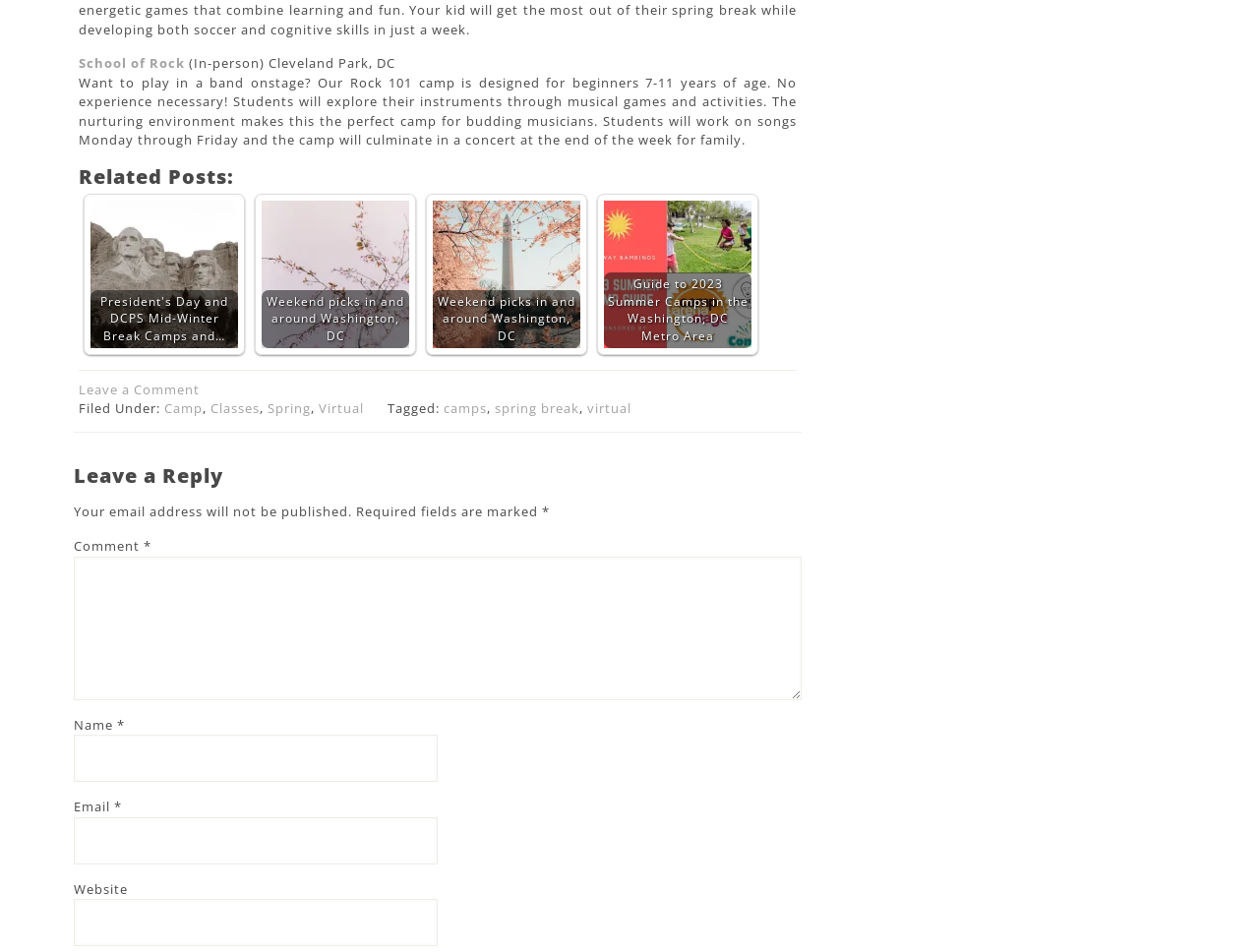How many related posts are listed on the webpage?
Carefully examine the image and provide a detailed answer to the question.

The webpage lists four related posts under the 'Related Posts:' heading, which are 'President's Day and DCPS Mid-Winter Break Camps and…', 'Weekend picks in and around Washington, DC', 'Weekend picks in and around Washington, DC', and 'Guide to 2023 Summer Camps in the Washington, DC Metro Area'.